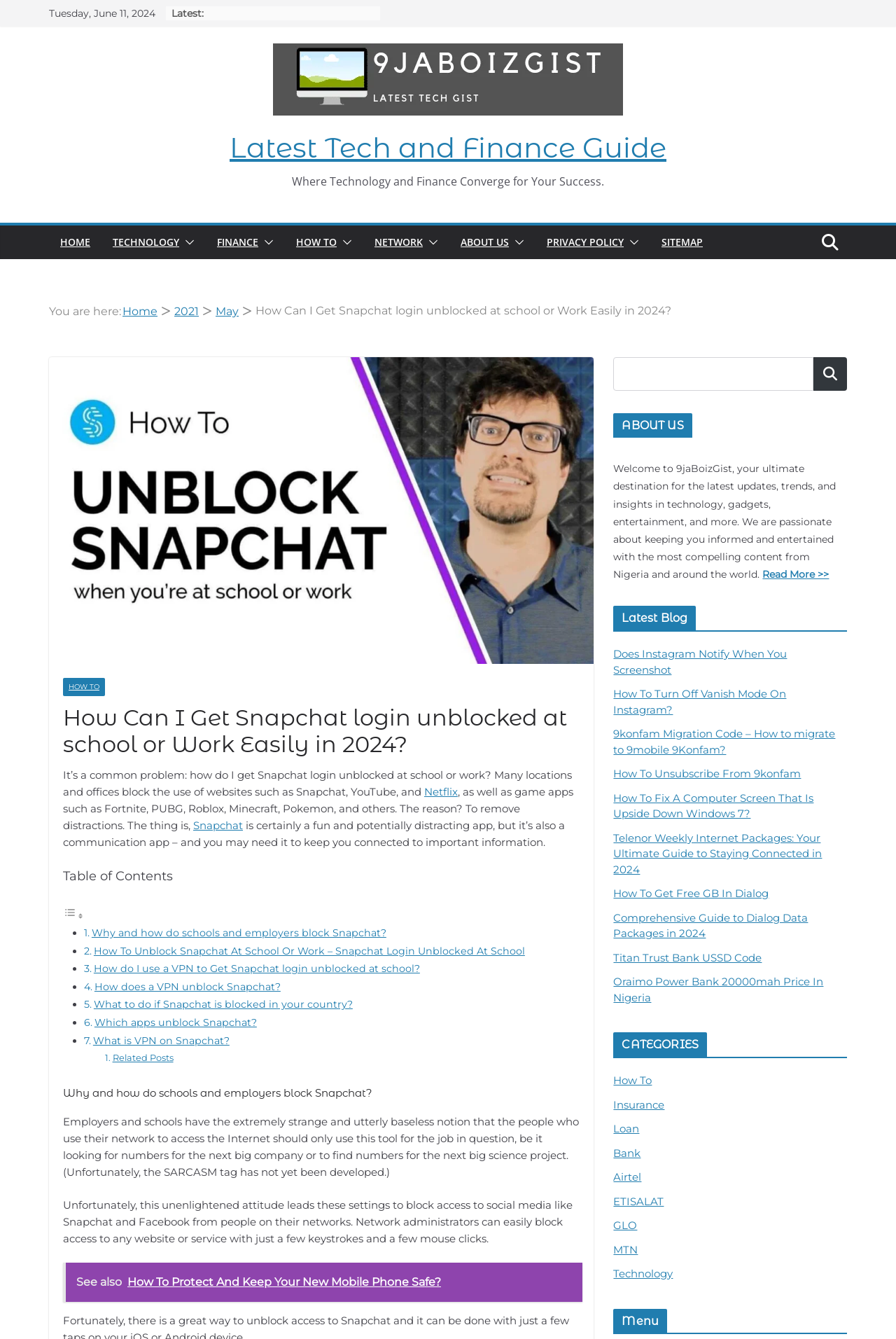Given the description: "parent_node: HOW TO", determine the bounding box coordinates of the UI element. The coordinates should be formatted as four float numbers between 0 and 1, [left, top, right, bottom].

[0.376, 0.174, 0.393, 0.188]